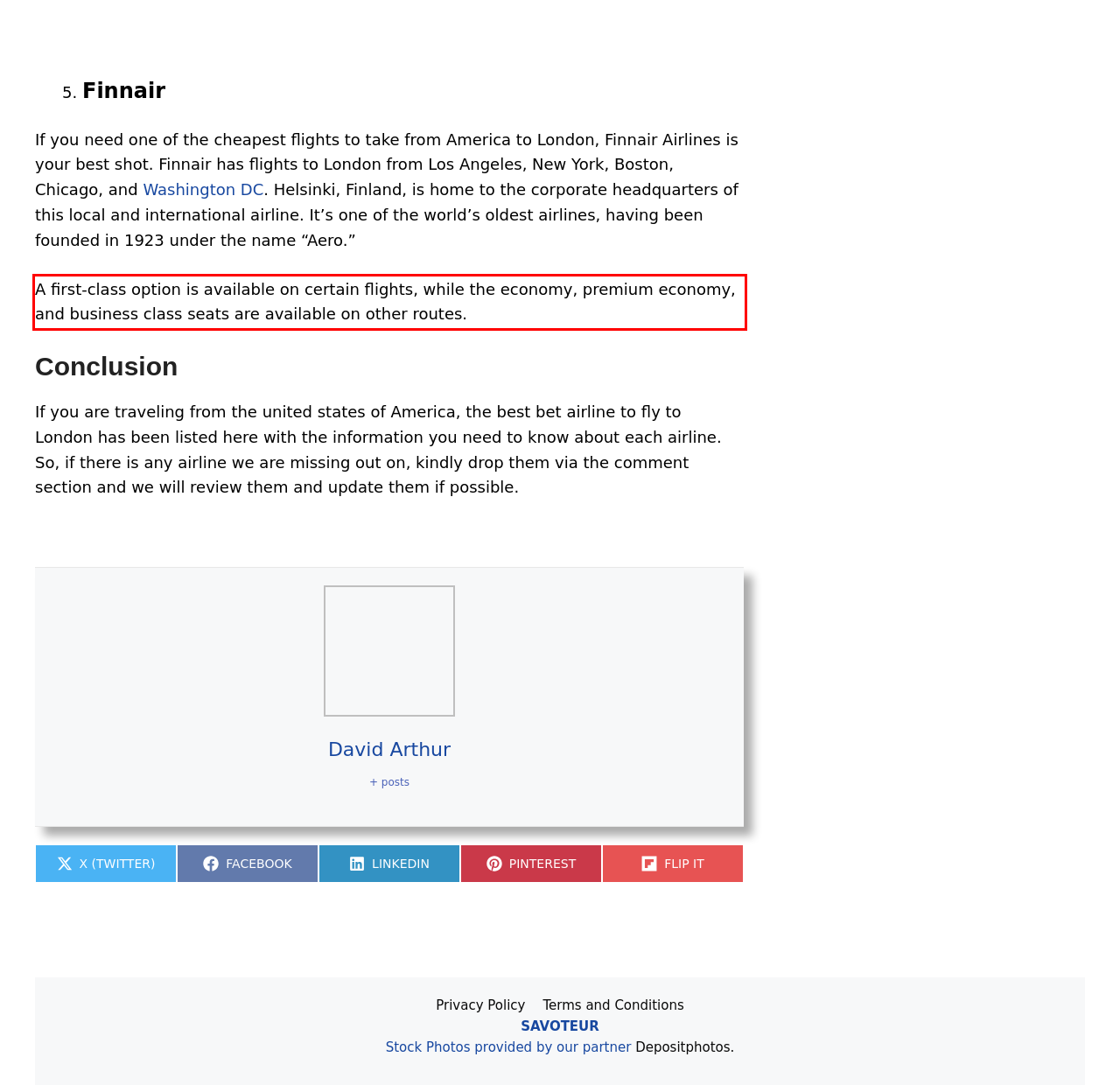Review the screenshot of the webpage and recognize the text inside the red rectangle bounding box. Provide the extracted text content.

A first-class option is available on certain flights, while the economy, premium economy, and business class seats are available on other routes.